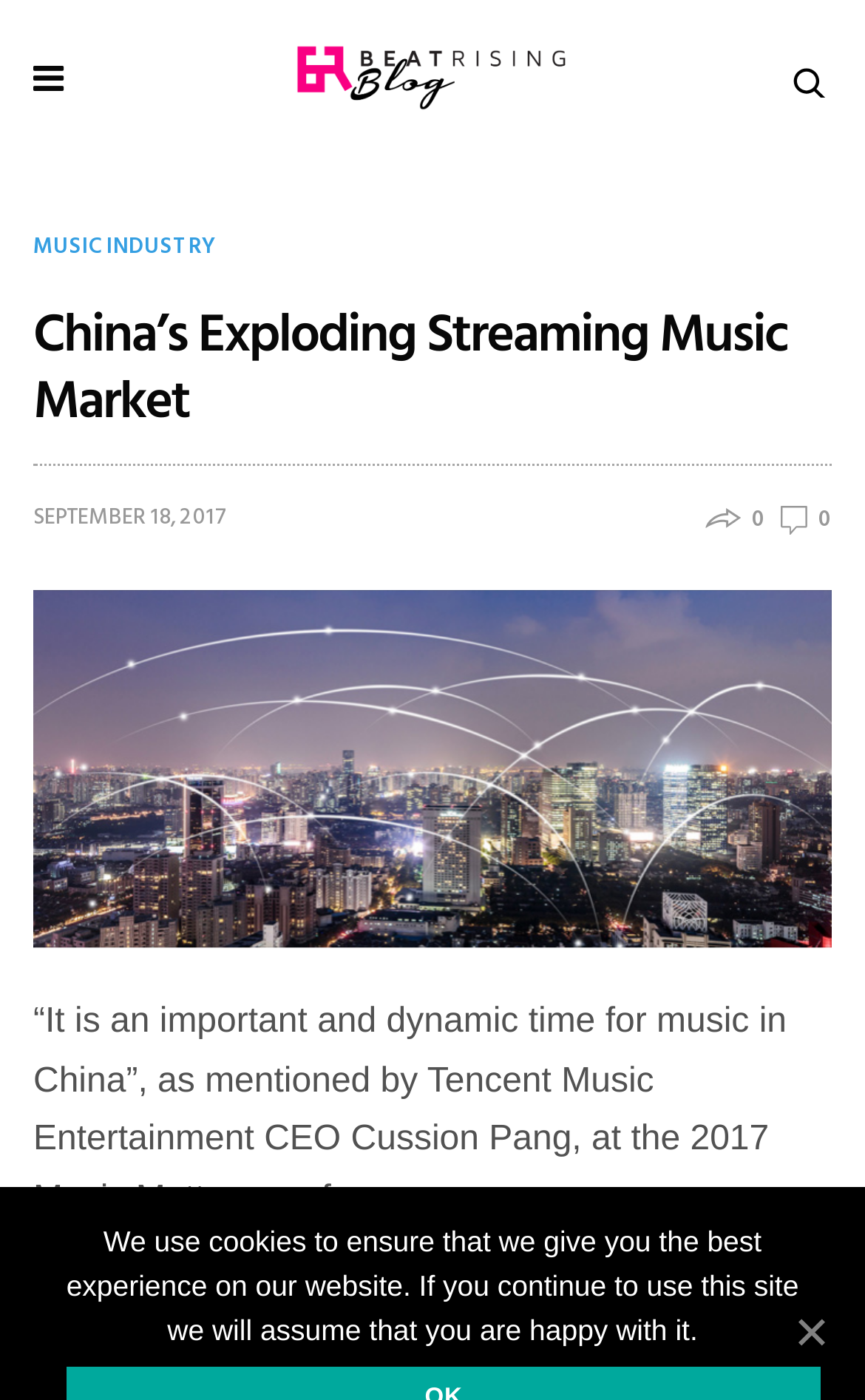Describe all the key features and sections of the webpage thoroughly.

The webpage is about China's exploding streaming music market, with a focus on the blog "Beatrising blog". At the top left, there is a link with a icon, and next to it, a link to the blog with an image. On the top right, there is a search bar with a textbox and a search icon.

Below the search bar, there is a header section with a link to "MUSIC INDUSTRY" on the left, and a heading "China’s Exploding Streaming Music Market" that spans across the page. Under the heading, there is a time indicator showing "SEPTEMBER 18, 2017", an image, and a link with a number "0" and an icon.

The main content of the page starts with a quote "“It is an important and dynamic time for music in China”" followed by a description ", as mentioned by Tencent Music Entertainment CEO Cussion Pang, at the 2017 Music Matters conference.".

At the bottom of the page, there is a notification about the use of cookies, and a link to "Ok" to acknowledge it.

There are a total of 5 images on the page, including the blog image, search icon, time indicator image, and two icons. There are also 6 links, including the blog link, search link, "MUSIC INDUSTRY" link, heading link, link with number "0", and "Ok" link.